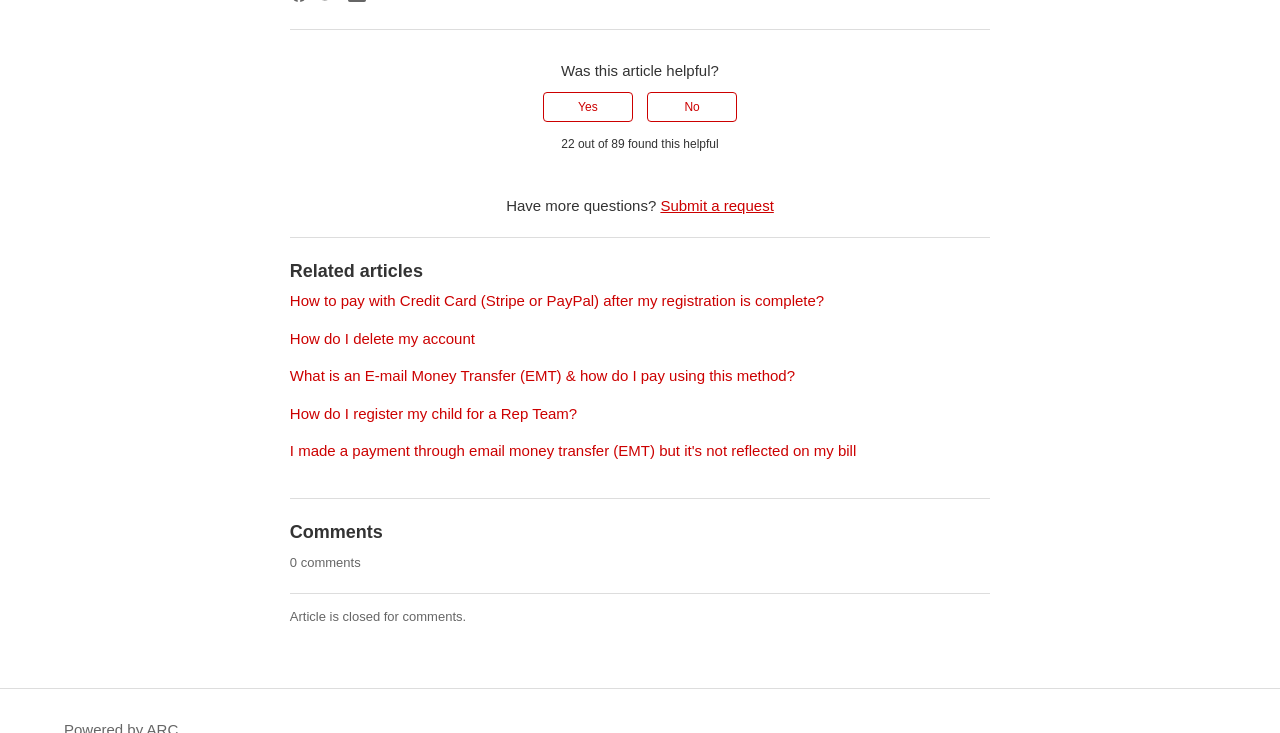What percentage of users found this article helpful?
Based on the image, answer the question with as much detail as possible.

According to the text '22 out of 89 found this helpful', 22 users out of 89 found this article helpful, which is approximately 25%.